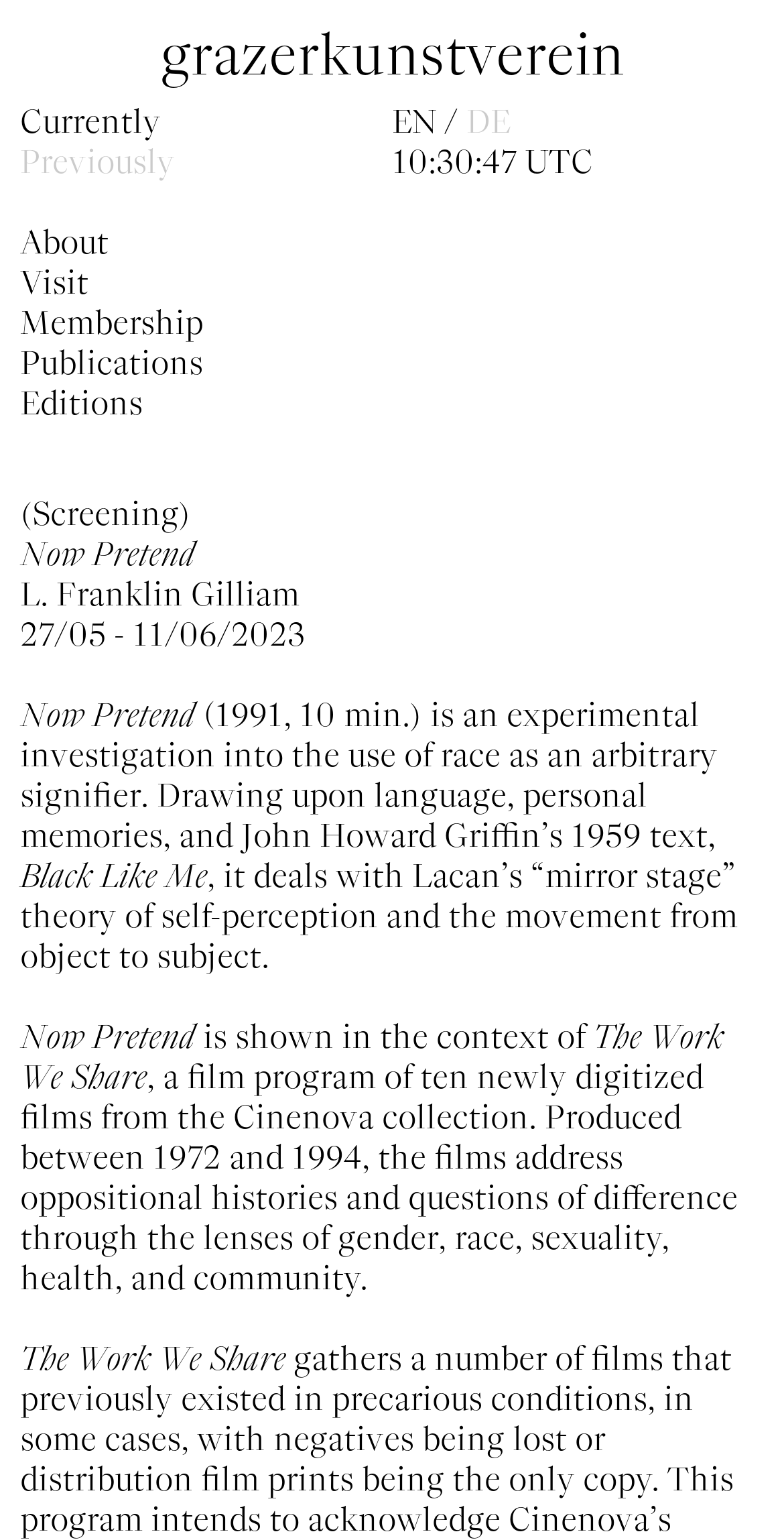Please specify the bounding box coordinates for the clickable region that will help you carry out the instruction: "Switch to English language".

[0.5, 0.065, 0.556, 0.091]